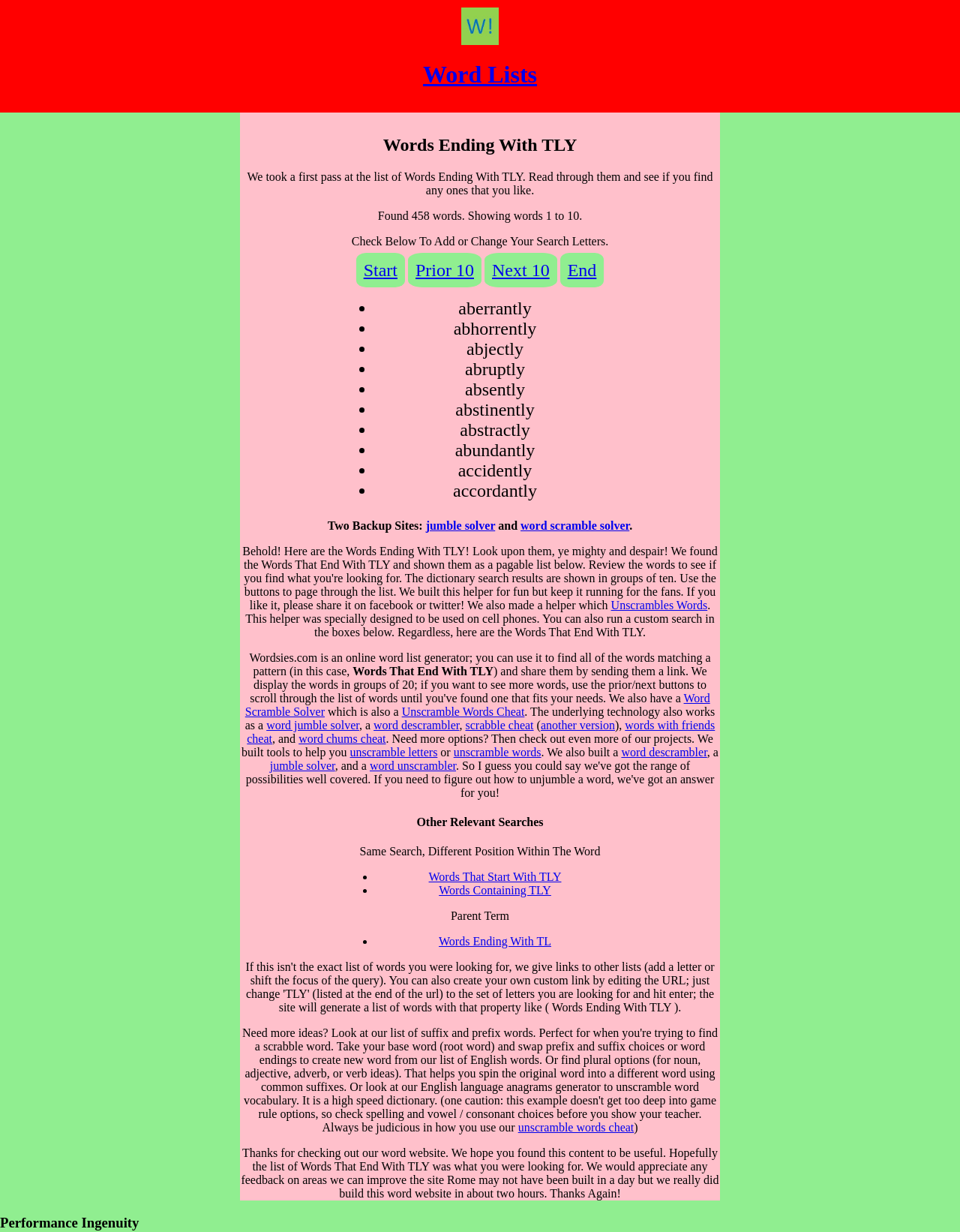Could you determine the bounding box coordinates of the clickable element to complete the instruction: "Click on the 'Word Lists' link"? Provide the coordinates as four float numbers between 0 and 1, i.e., [left, top, right, bottom].

[0.441, 0.05, 0.559, 0.072]